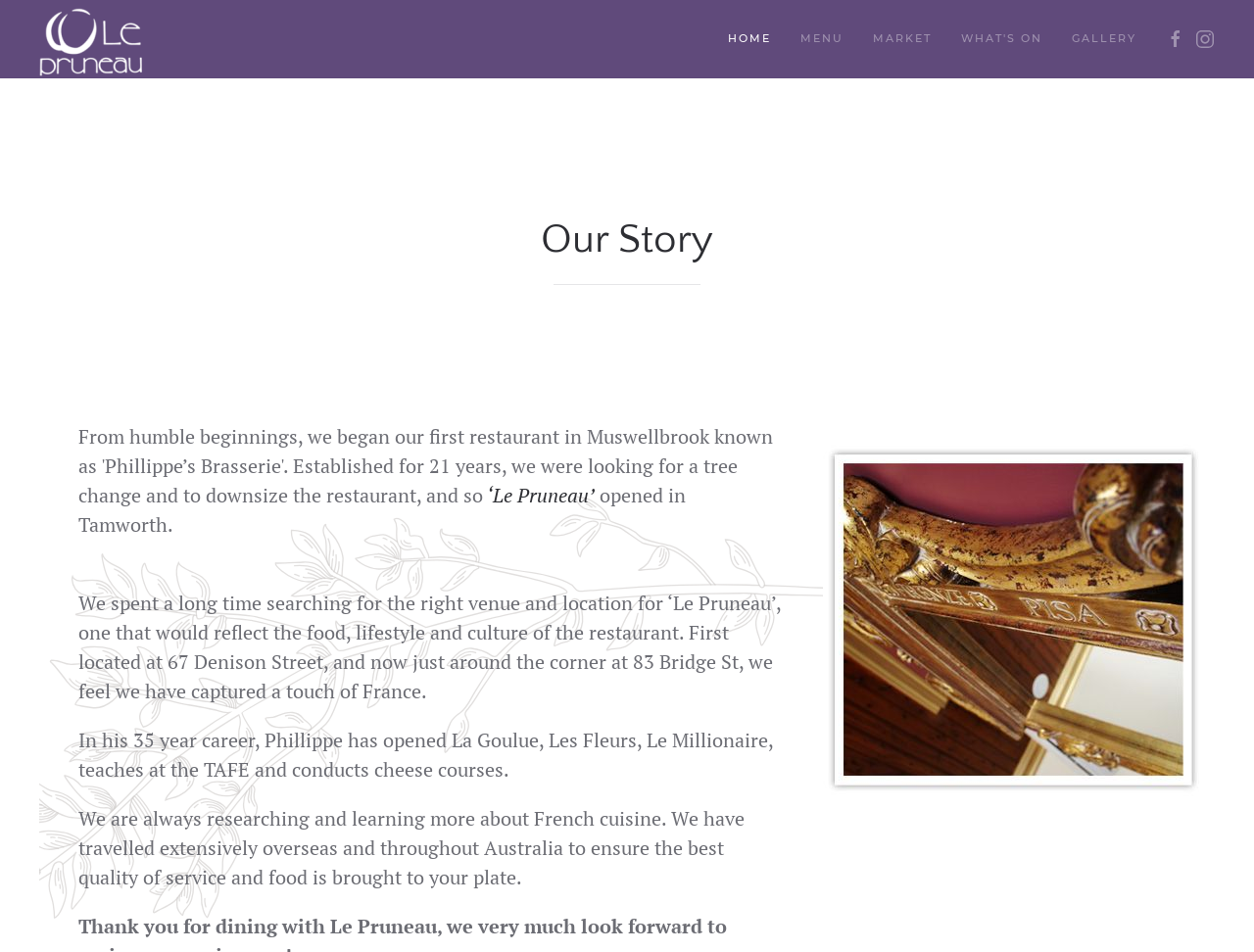Answer the question below using just one word or a short phrase: 
What is the current location of the restaurant?

83 Bridge St